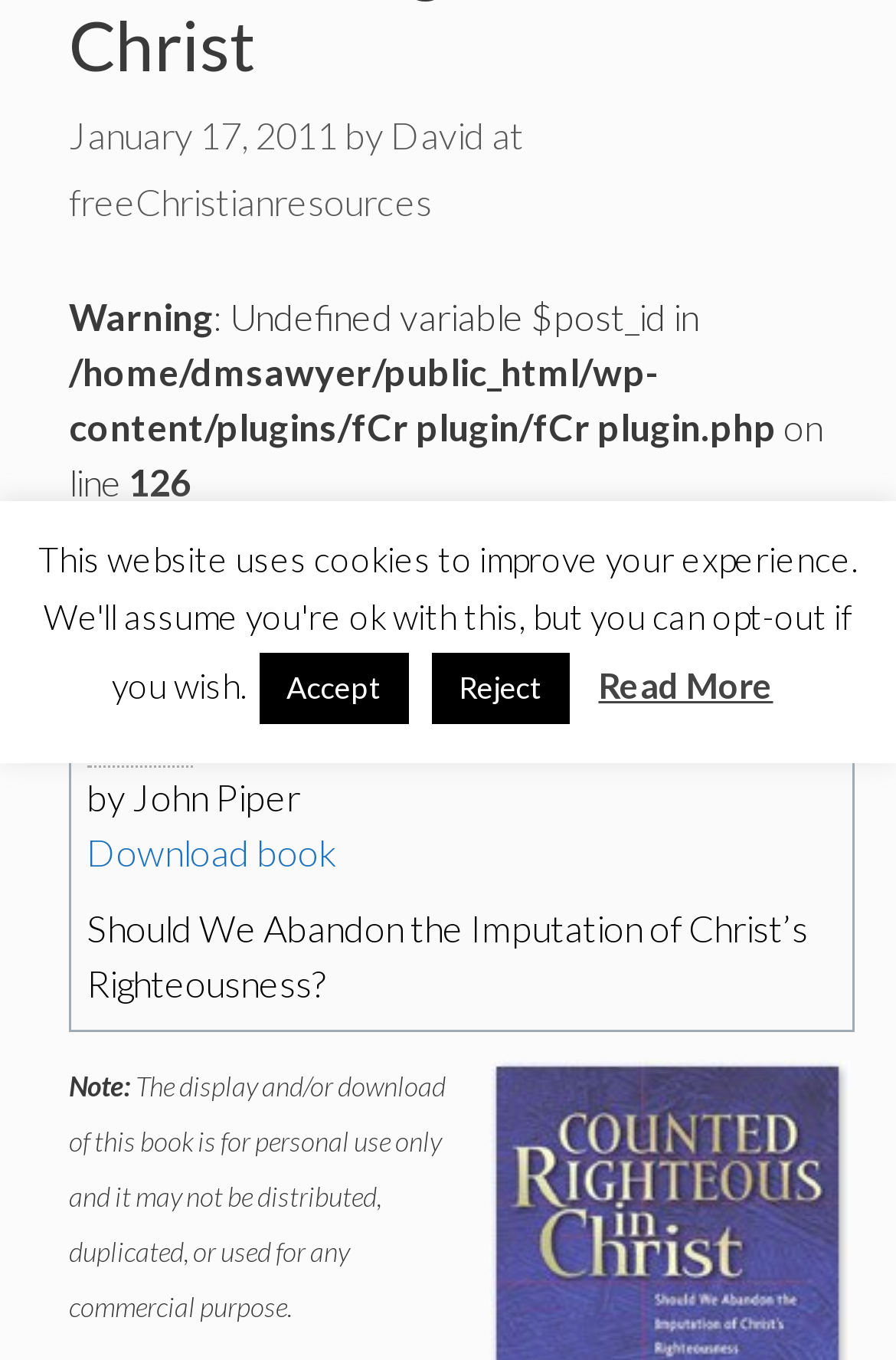Find and provide the bounding box coordinates for the UI element described here: "Counted Righteous in Christ". The coordinates should be given as four float numbers between 0 and 1: [left, top, right, bottom].

[0.097, 0.453, 0.345, 0.563]